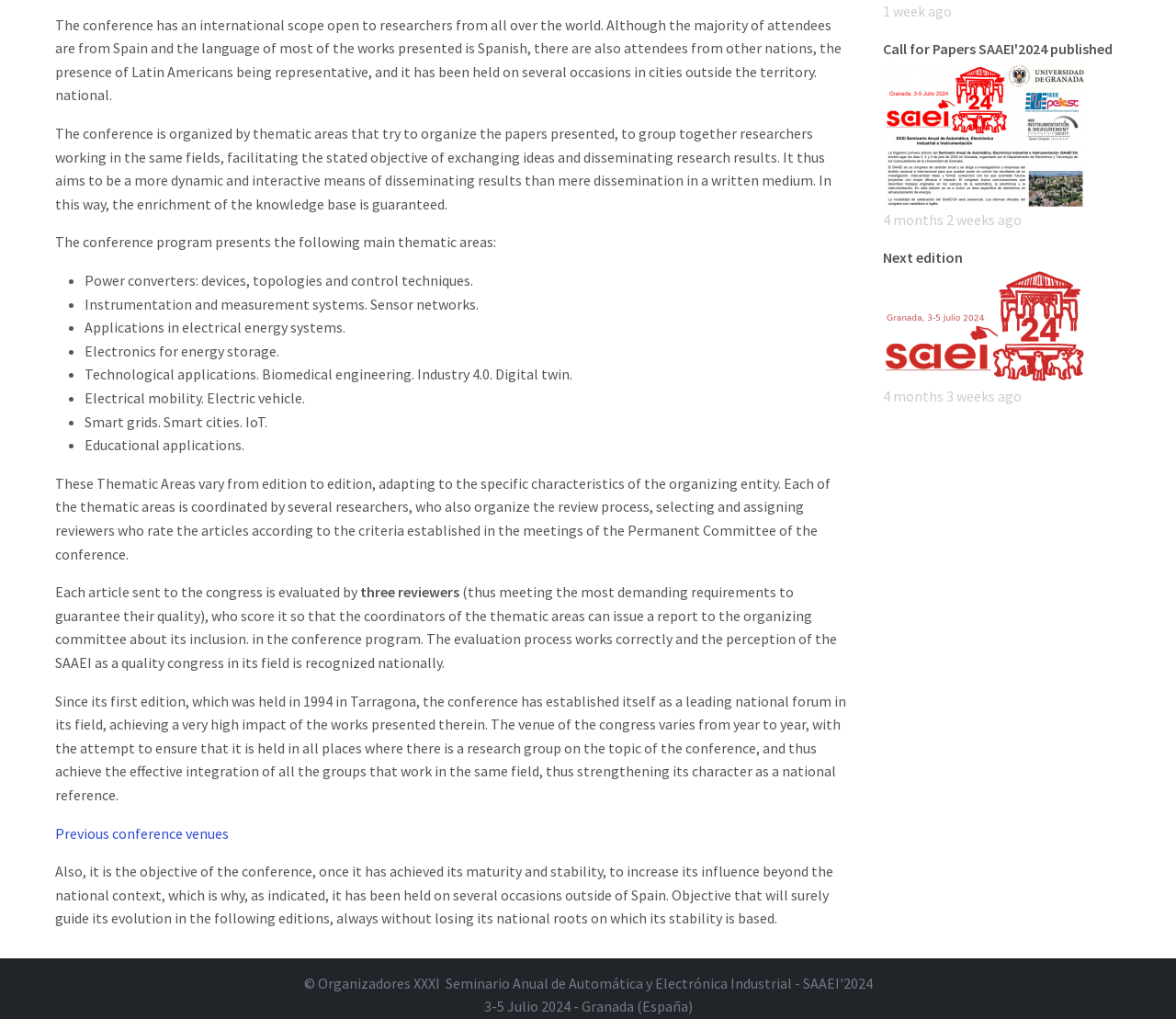Using the webpage screenshot, locate the HTML element that fits the following description and provide its bounding box: "Next edition".

[0.75, 0.244, 0.818, 0.262]